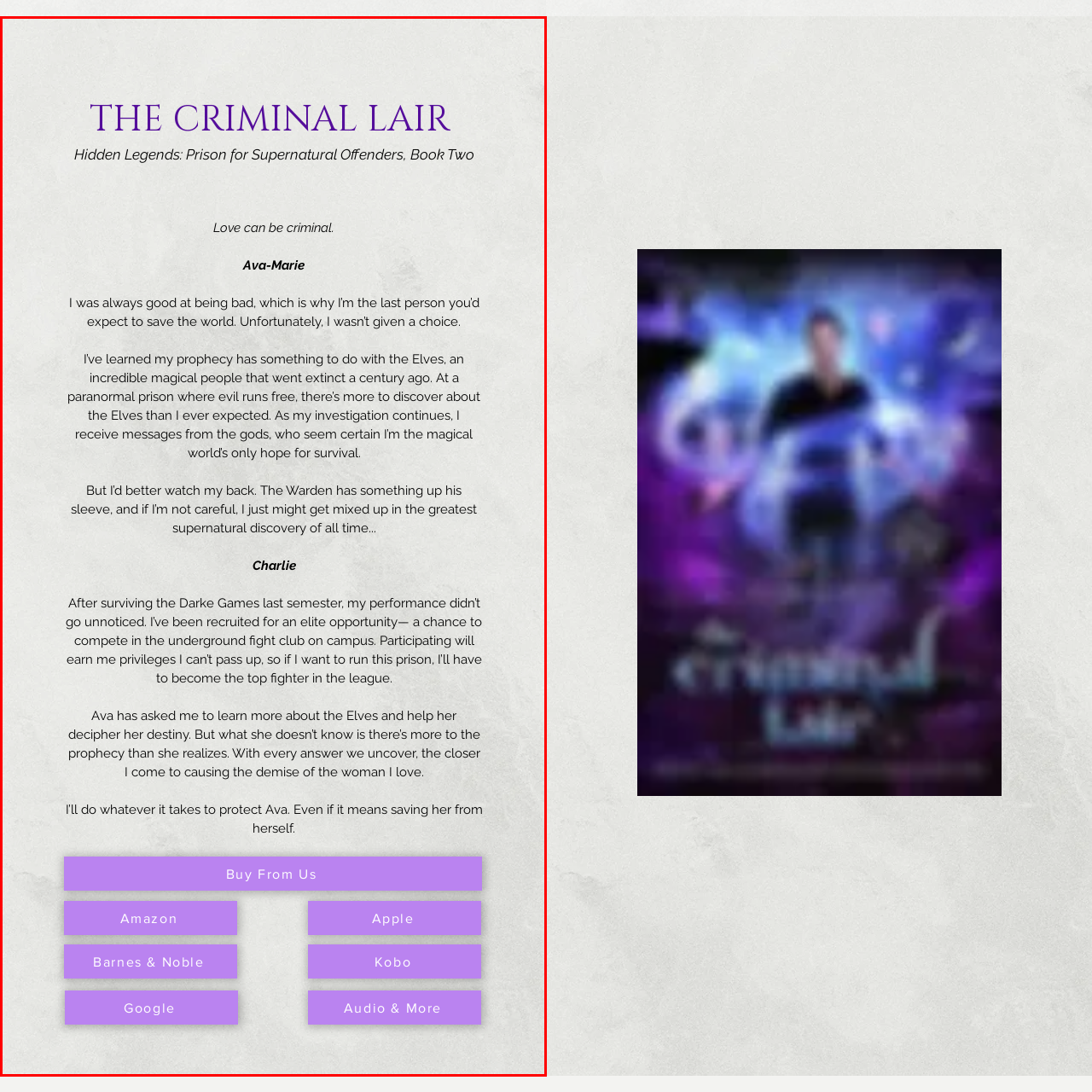Where can readers purchase the book?
Study the image highlighted with a red bounding box and respond to the question with a detailed answer.

The image provides additional options to purchase the book at the bottom, including links to major retailers such as Amazon and Barnes & Noble. This suggests that readers can buy the book from these online platforms.